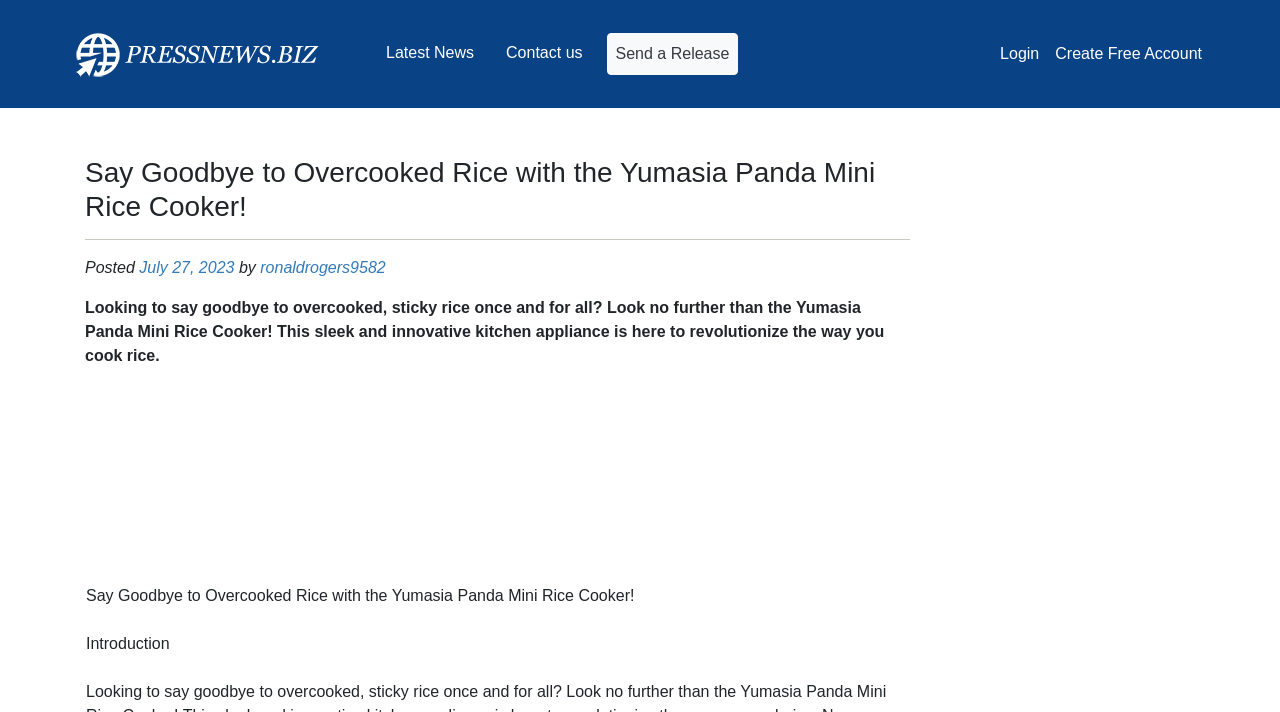Locate the coordinates of the bounding box for the clickable region that fulfills this instruction: "Contact us".

[0.389, 0.046, 0.461, 0.103]